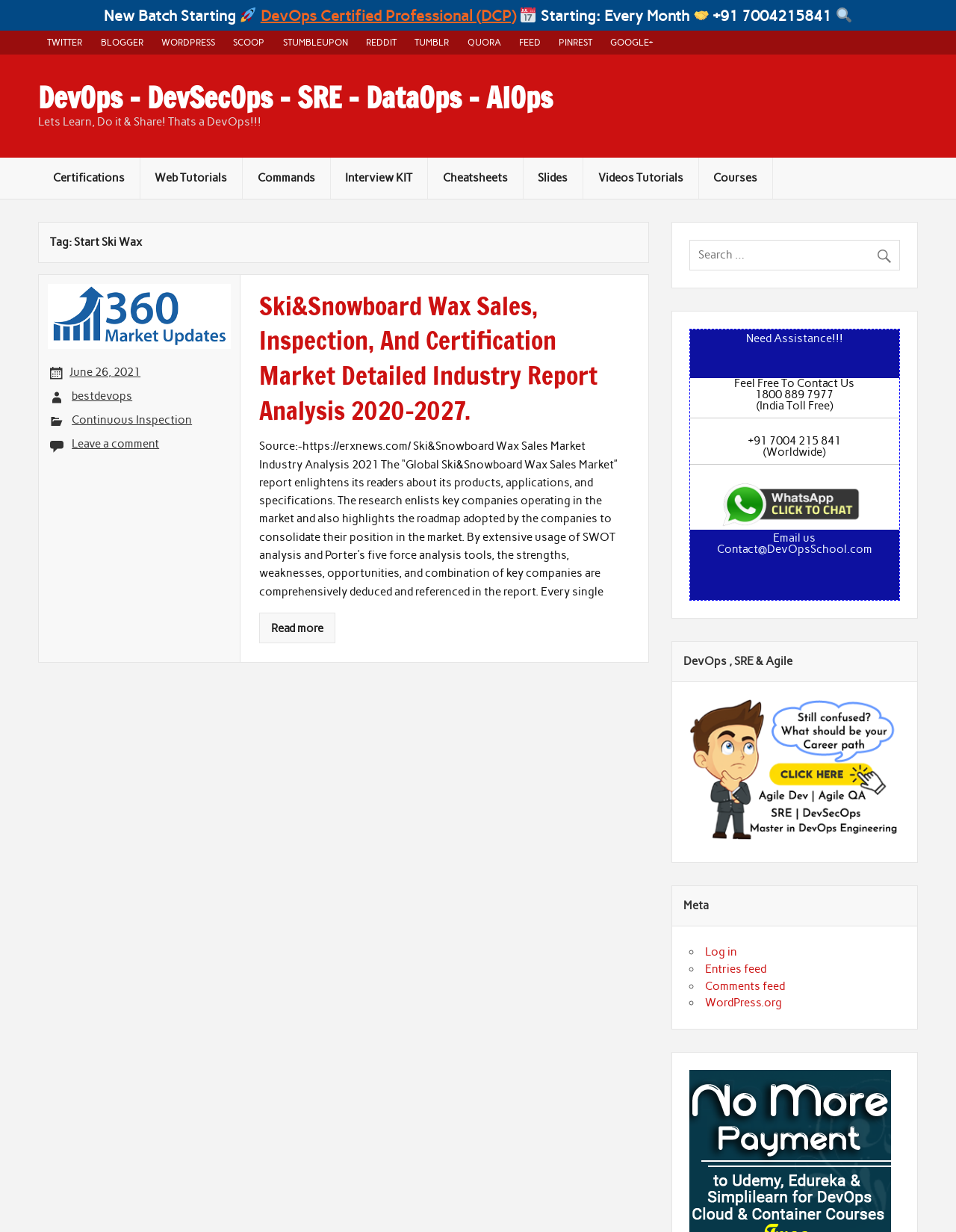What is the frequency of the new batch starting? Based on the image, give a response in one word or a short phrase.

Every Month